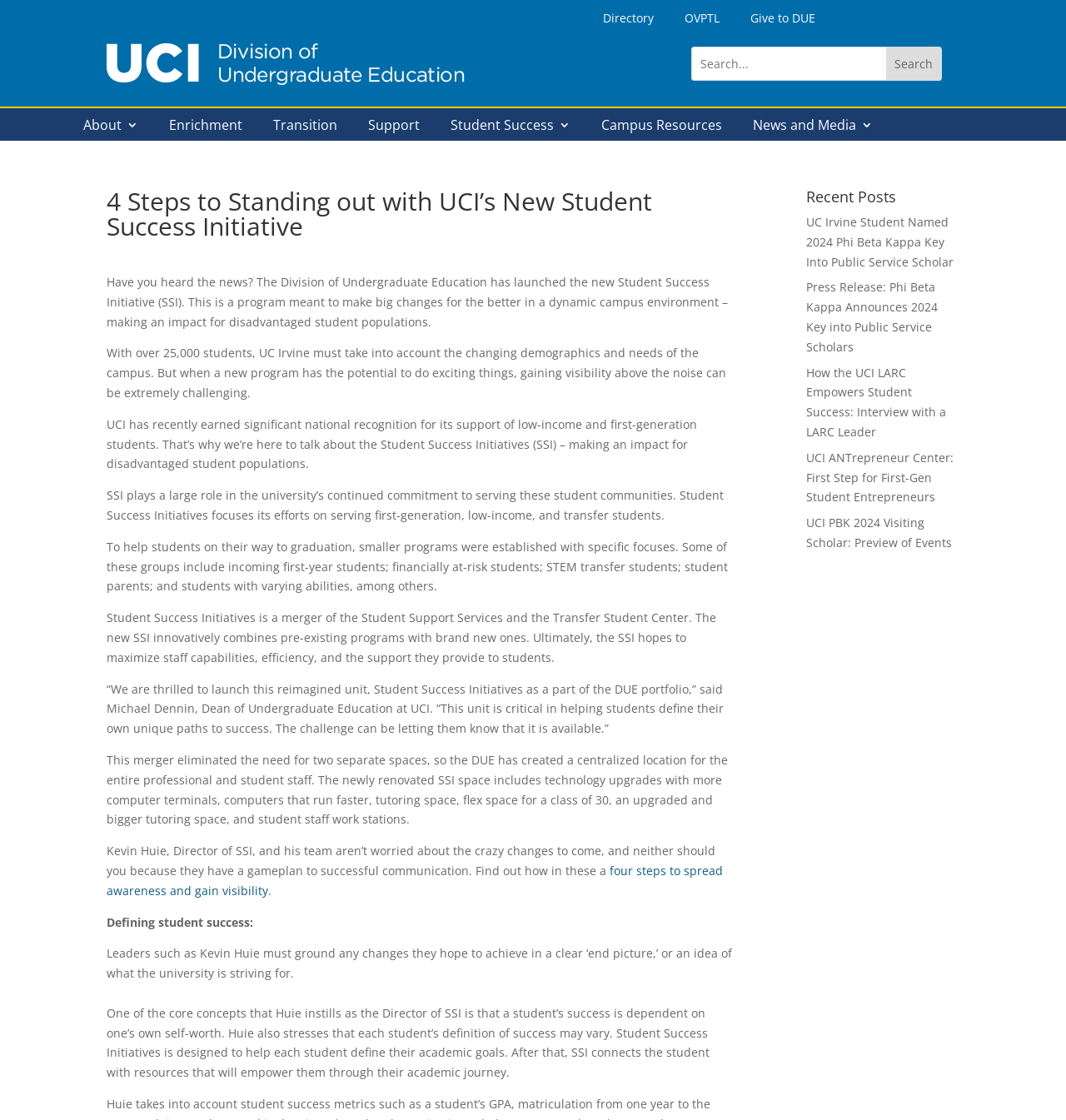Who is the Director of SSI?
Based on the image, provide a one-word or brief-phrase response.

Kevin Huie